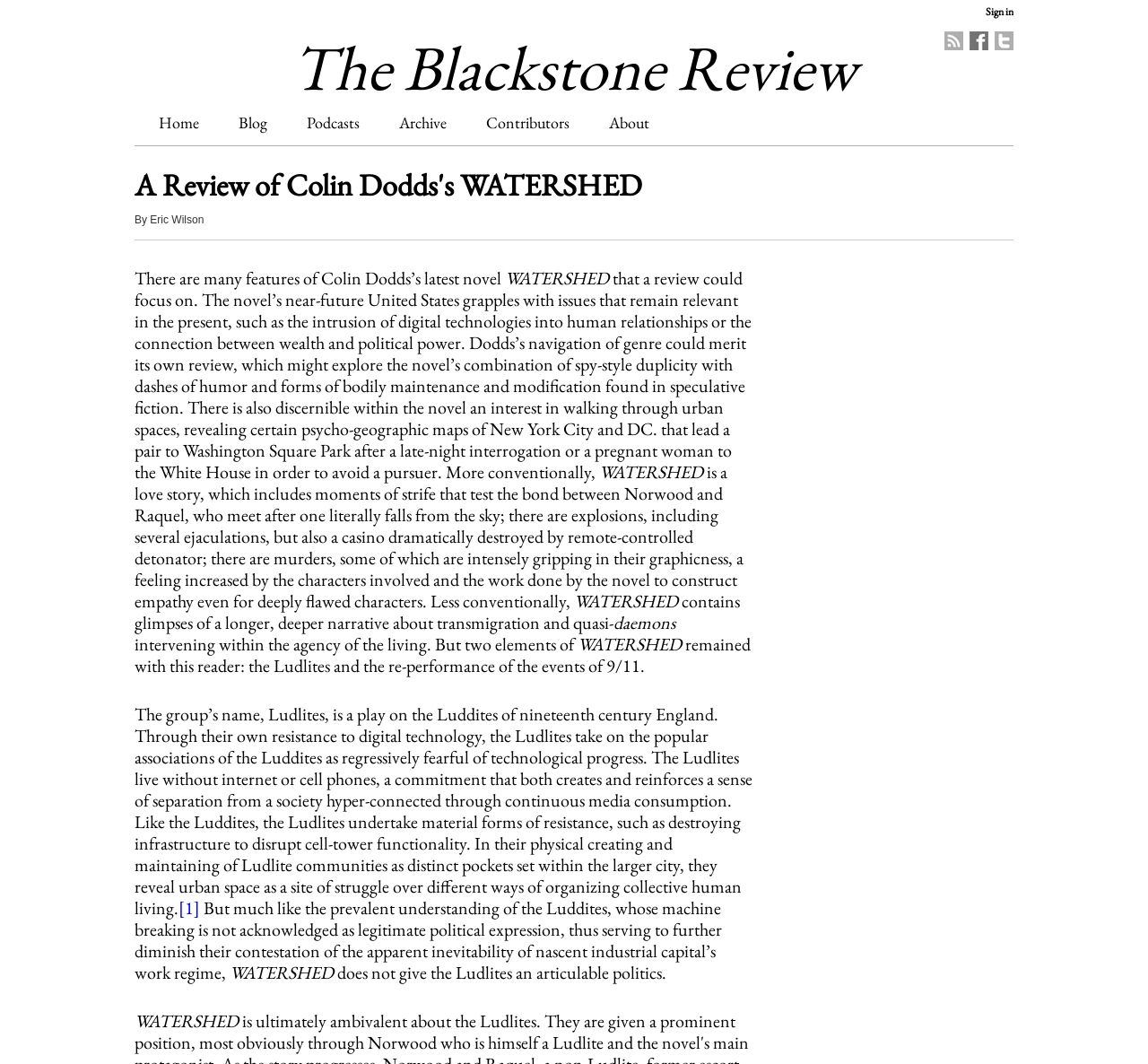How many links are in the main menu?
Please answer using one word or phrase, based on the screenshot.

6